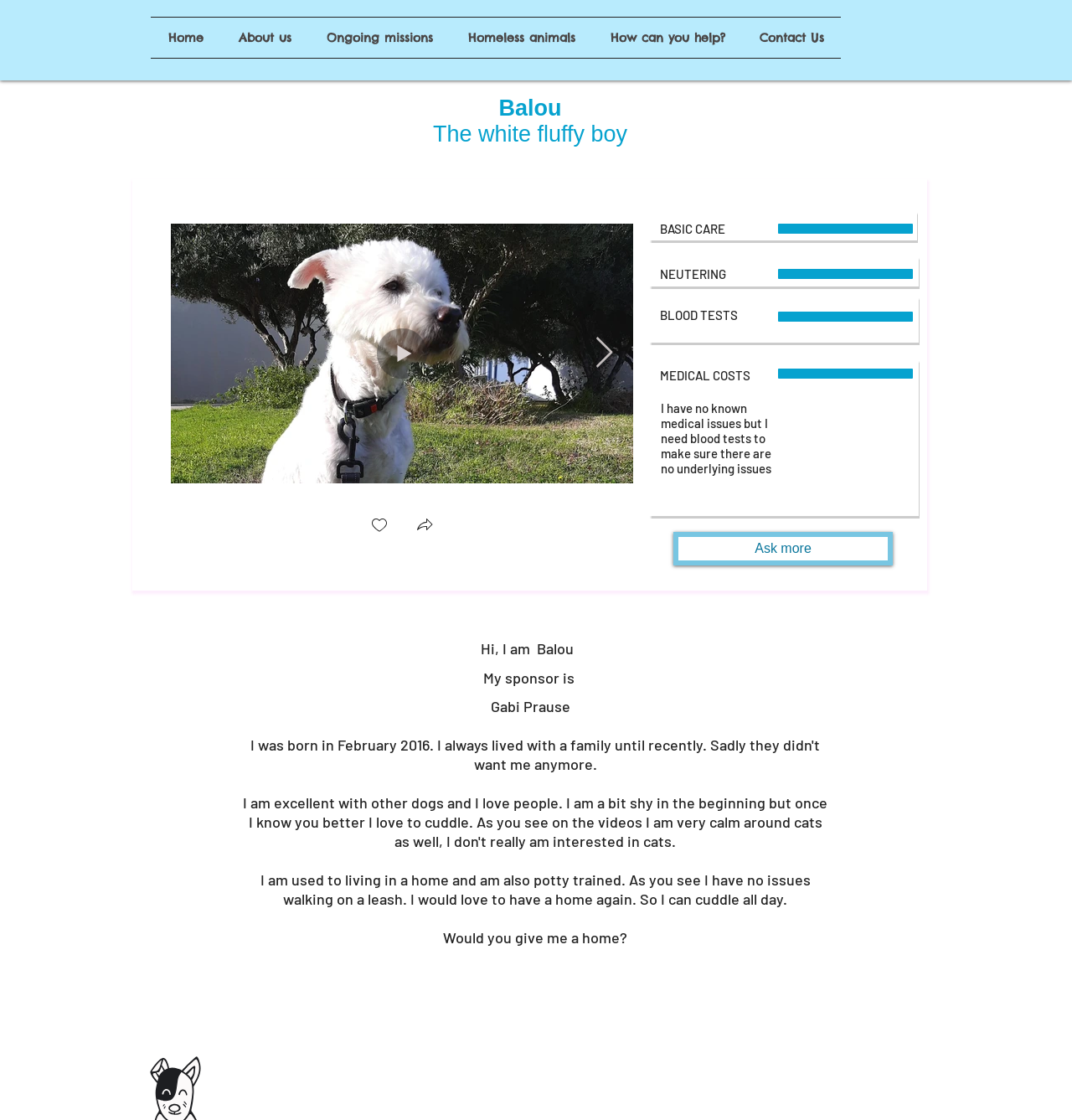What is Balou looking for?
Please describe in detail the information shown in the image to answer the question.

Balou is looking for a home, as stated in the StaticText 'Would you give me a home?' and also implied by the text 'I would love to have a home again. So I can cuddle all day'.